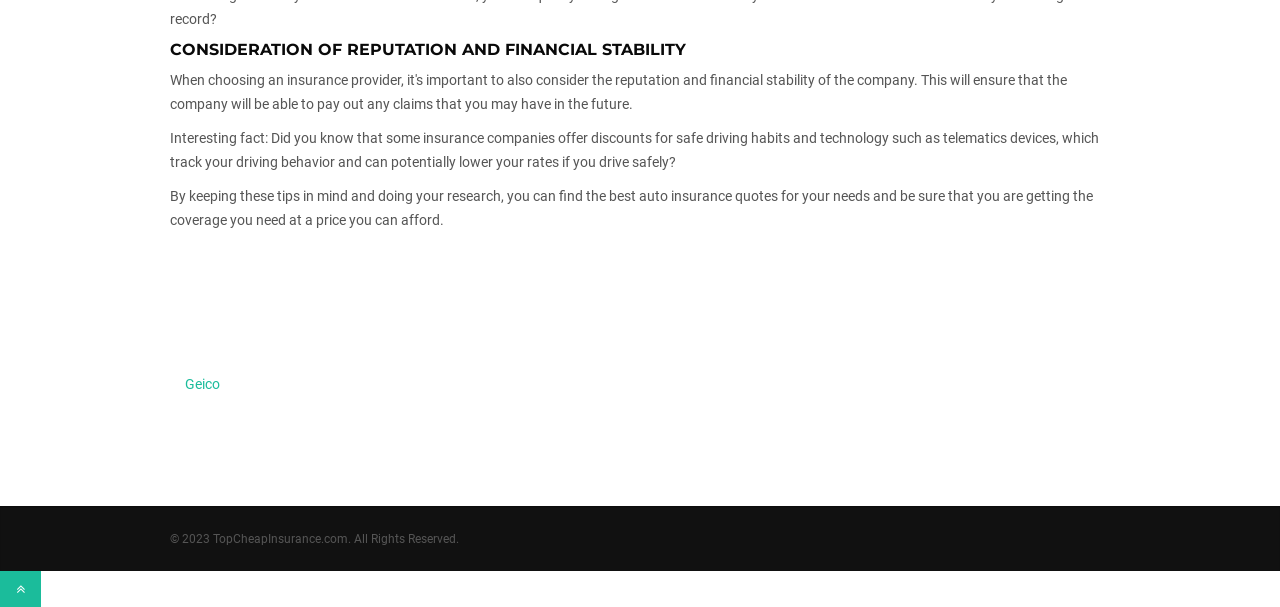Provide your answer in a single word or phrase: 
What is the domain name of the website?

TopCheapInsurance.com